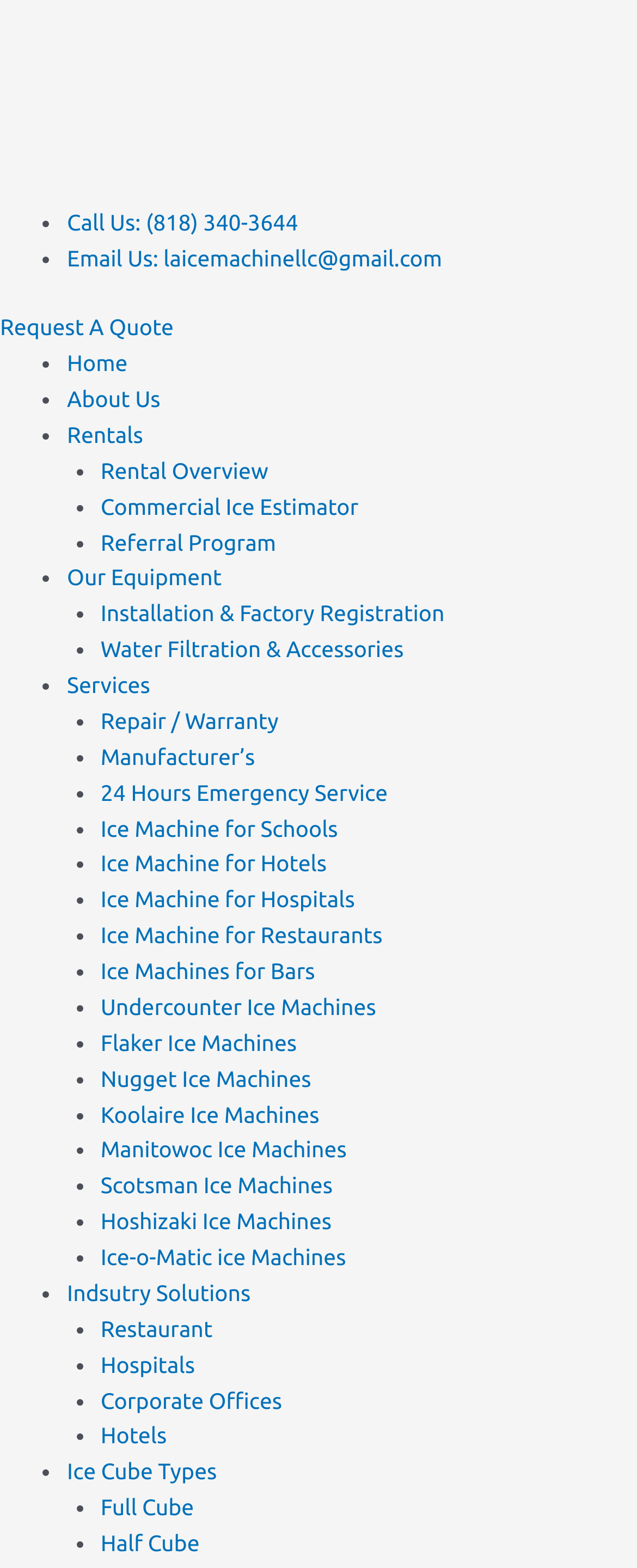What is the purpose of the 'Request A Quote' button? Using the information from the screenshot, answer with a single word or phrase.

To request a quote for renting ice machines